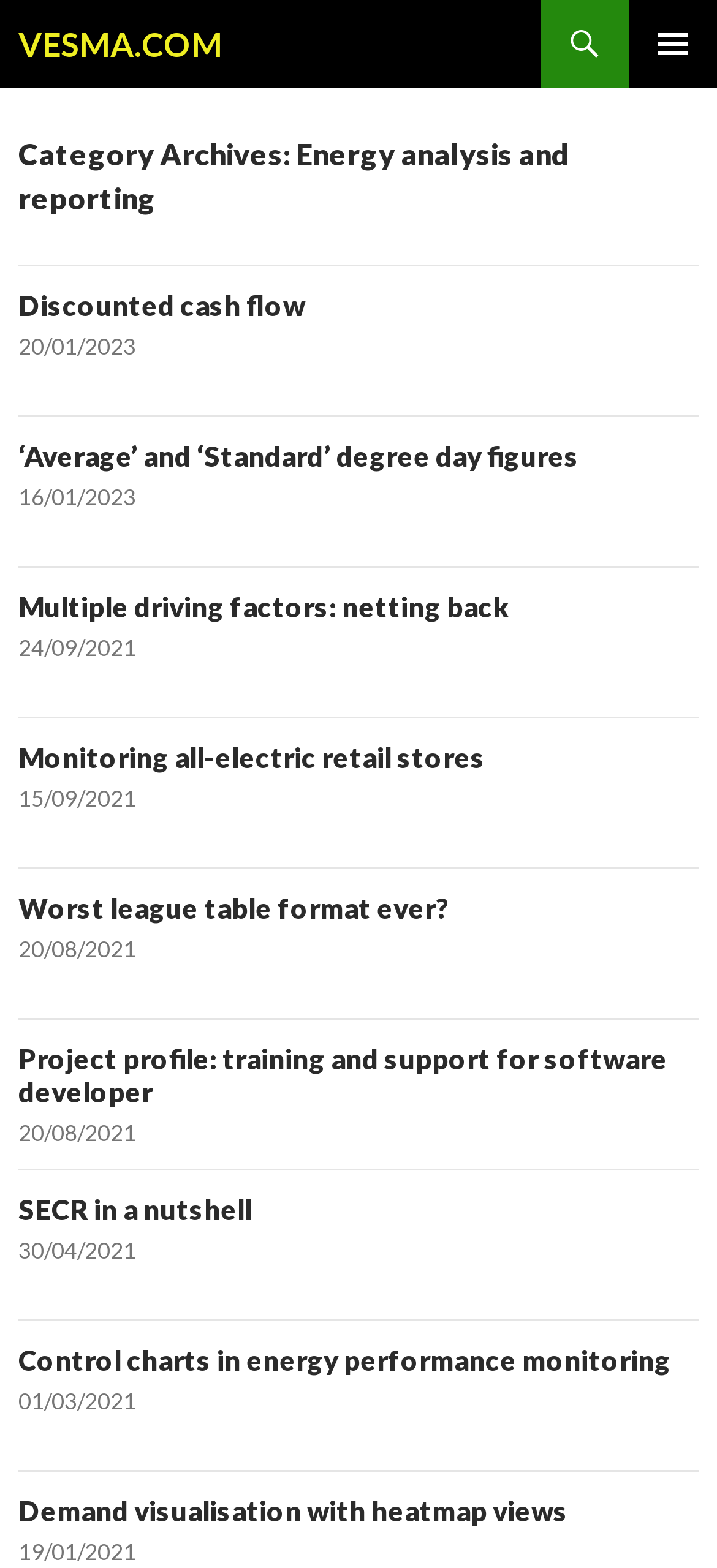Please specify the bounding box coordinates of the element that should be clicked to execute the given instruction: 'Read the article about discounted cash flow'. Ensure the coordinates are four float numbers between 0 and 1, expressed as [left, top, right, bottom].

[0.026, 0.184, 0.974, 0.205]